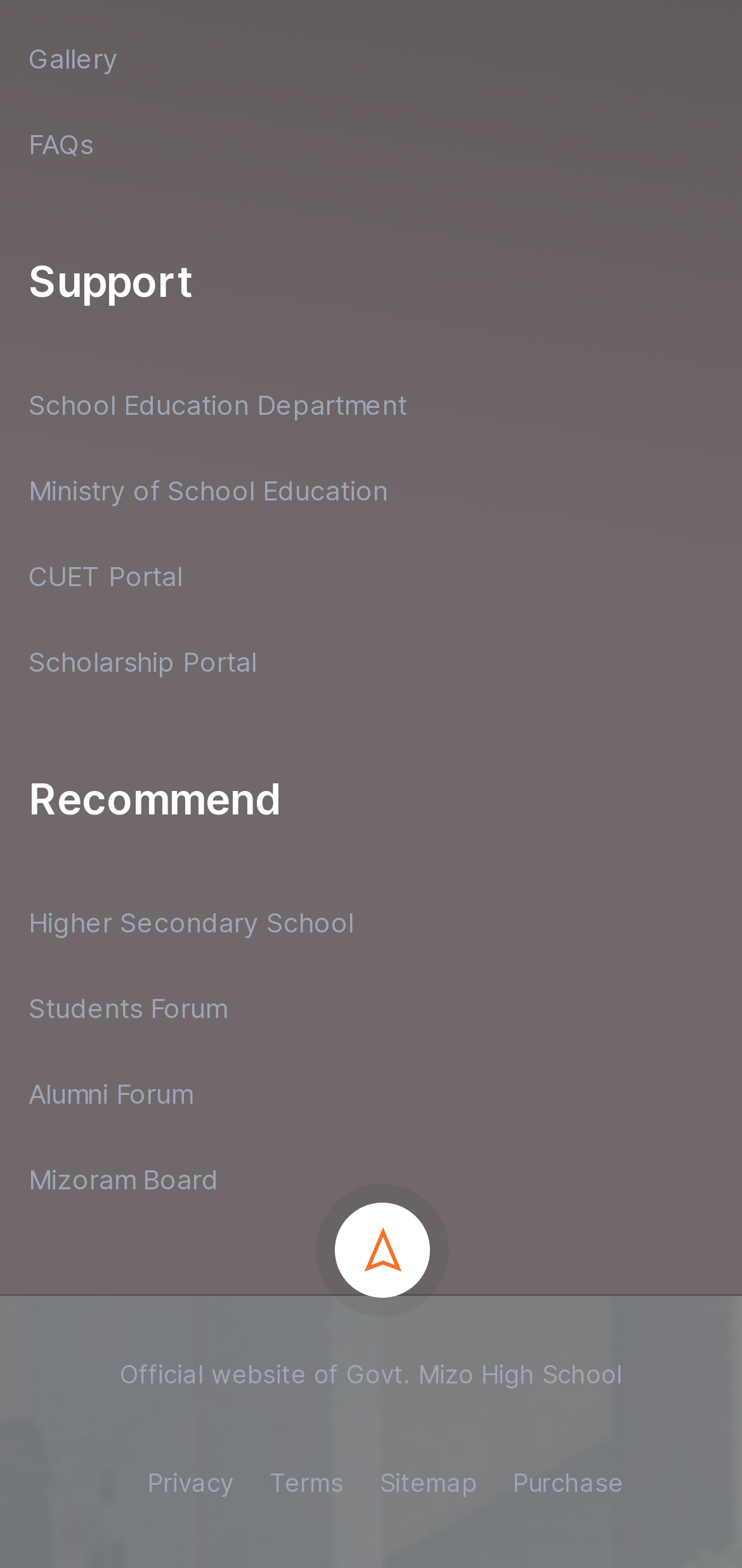Using the webpage screenshot, locate the HTML element that fits the following description and provide its bounding box: "Ministry of School Education".

[0.038, 0.302, 0.523, 0.322]